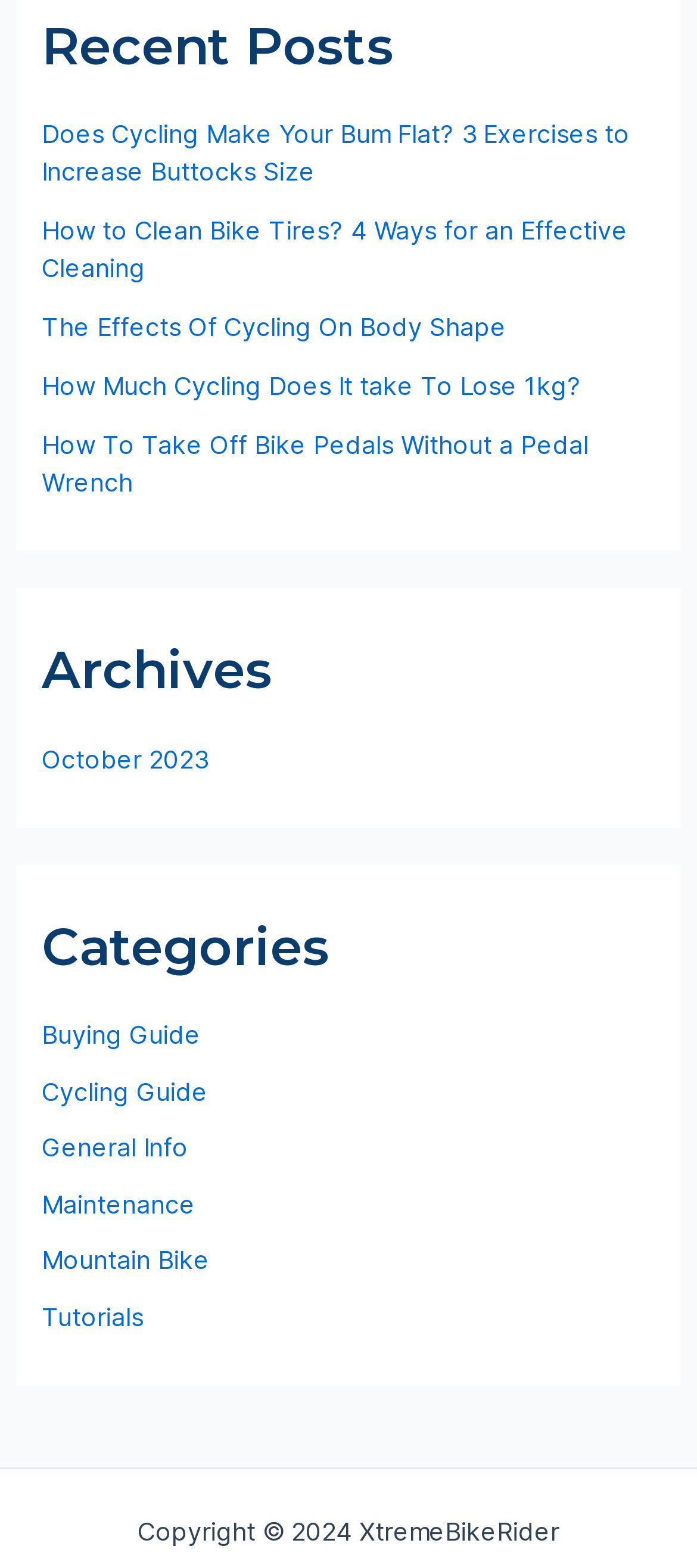Use a single word or phrase to answer this question: 
How many links are present under the 'Recent Posts' heading?

5